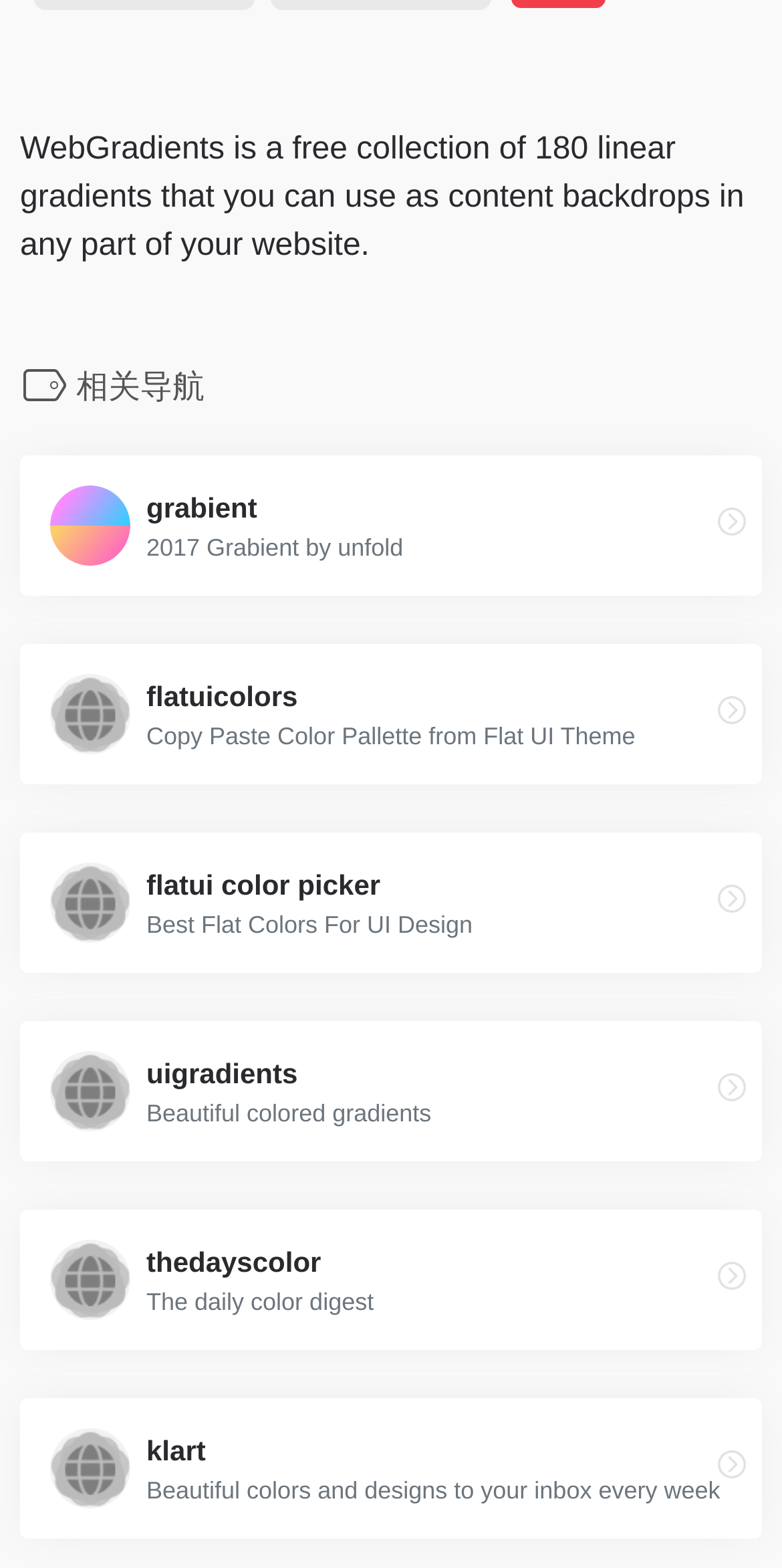Specify the bounding box coordinates of the area to click in order to execute this command: 'visit WebGradients website'. The coordinates should consist of four float numbers ranging from 0 to 1, and should be formatted as [left, top, right, bottom].

[0.026, 0.29, 0.974, 0.38]